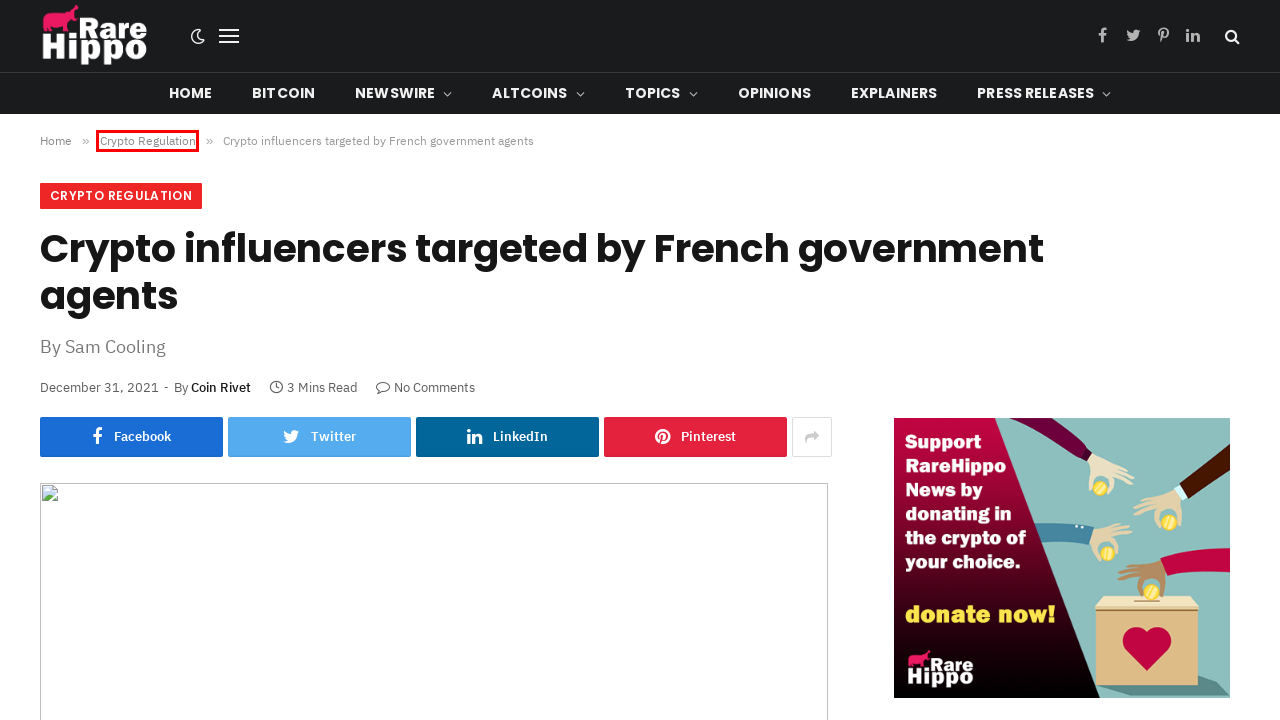Examine the screenshot of a webpage with a red bounding box around a specific UI element. Identify which webpage description best matches the new webpage that appears after clicking the element in the red bounding box. Here are the candidates:
A. Topics — RareHippo - Crypto, Bitcoin, Blockchain News & Views
B. Donate To RareHippo — RareHippo - Crypto, Bitcoin, Blockchain News & Views
C. Crypto Regulation — RareHippo - Crypto, Bitcoin, Blockchain News & Views
D. Bitcoin Archives — RareHippo - Crypto, Bitcoin, Blockchain News & Views
E. RareHippo - Crypto News — RareHippo - Crypto, Bitcoin, Blockchain News & Views
F. Opinions — RareHippo - Crypto, Bitcoin, Blockchain News & Views
G. NewsWire — RareHippo - Crypto, Bitcoin, Blockchain News & Views
H. Coin Rivet, Author At RareHippo - Crypto, Bitcoin, Blockchain News & Views

C